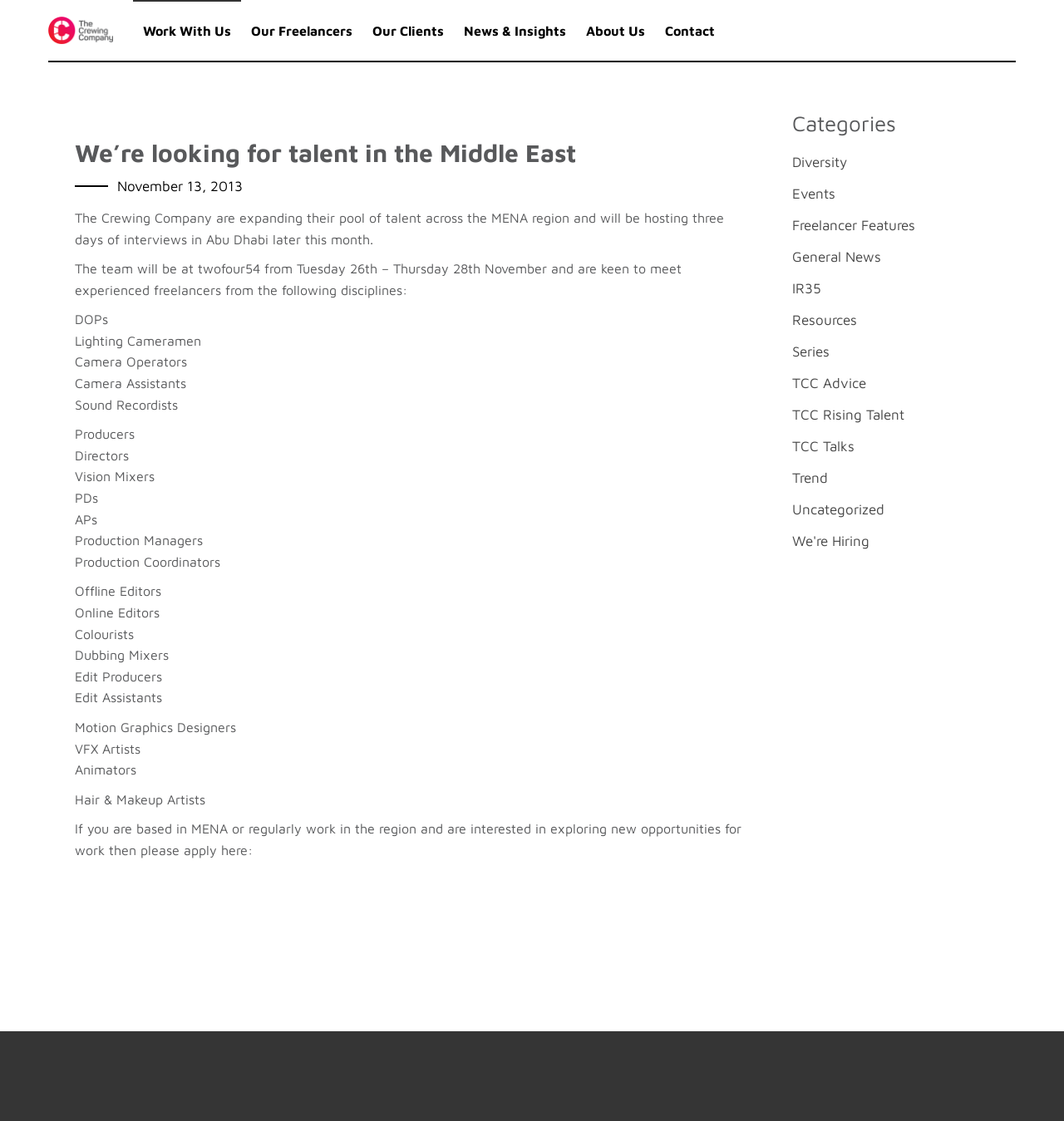Find the bounding box coordinates of the element to click in order to complete the given instruction: "Apply for freelance opportunities."

[0.07, 0.733, 0.697, 0.765]